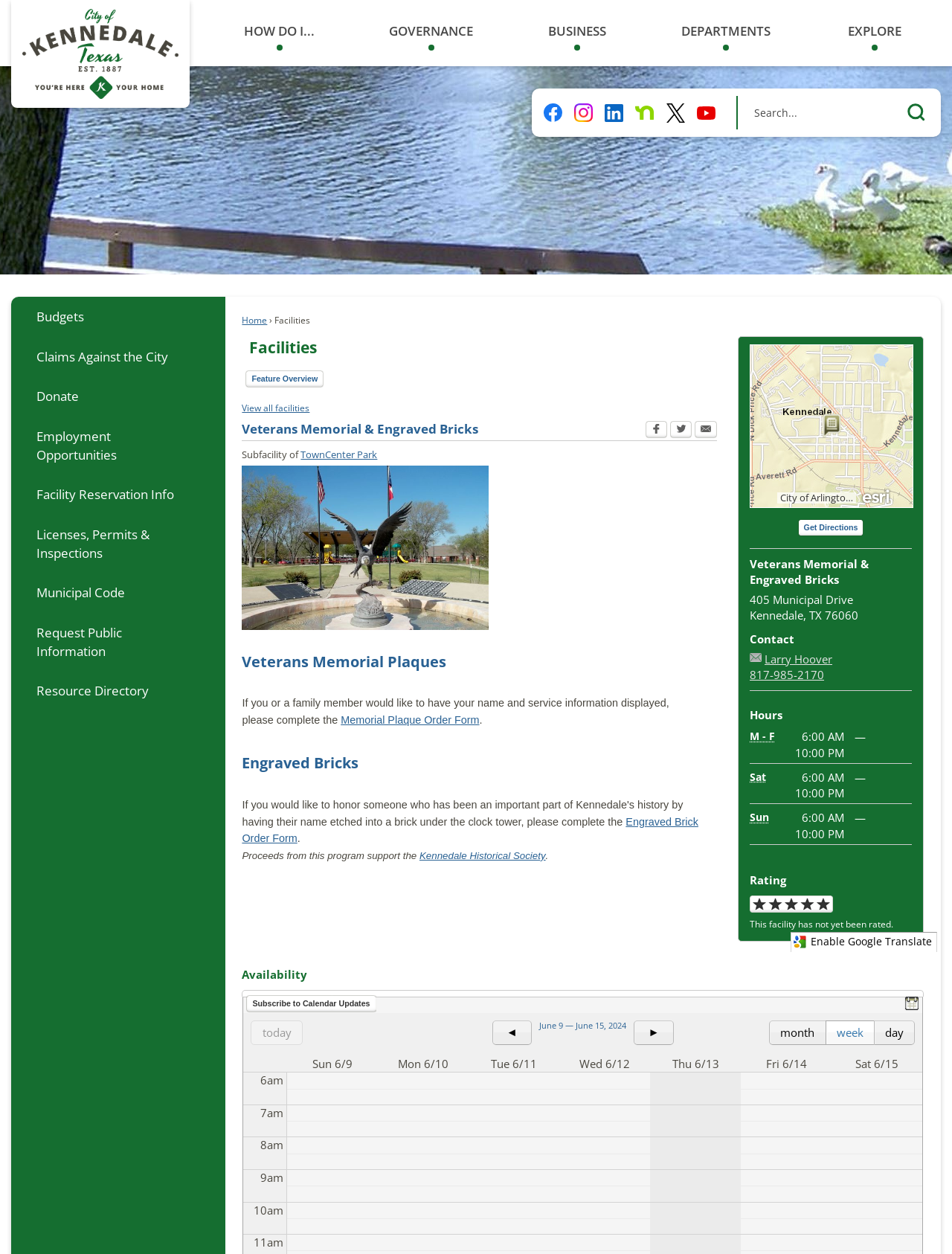Using the provided element description: "Explore", identify the bounding box coordinates. The coordinates should be four floats between 0 and 1 in the order [left, top, right, bottom].

[0.856, 0.01, 0.982, 0.04]